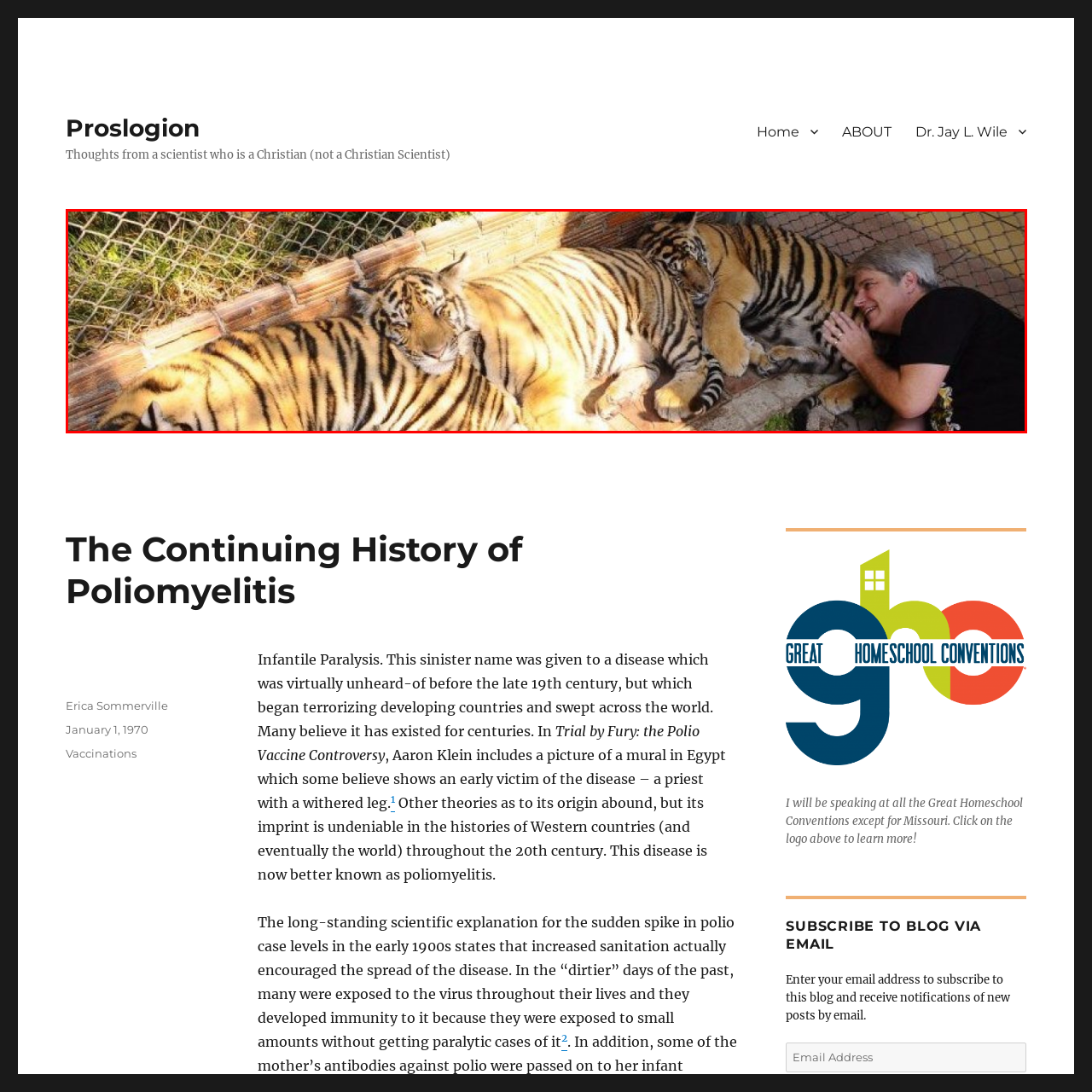Elaborate on the image contained within the red outline, providing as much detail as possible.

In this captivating image, a person is seen lying on the ground beside three majestic tigers, showcasing a serene moment of interaction between humans and wildlife. The tigers, with their prominent orange and black stripes, appear calm and content, basking in the warm sunlight. The individual, wearing a dark shirt, is positioned with a cheerful expression, gently resting their head close to the tigers, fostering a sense of connection and trust. The background features a mesh fence, indicating a controlled environment, likely part of a wildlife sanctuary or rehabilitation center, where people can safely engage with these magnificent creatures. This poignant scene highlights the beauty of human-animal relationships and the importance of wildlife conservation efforts.